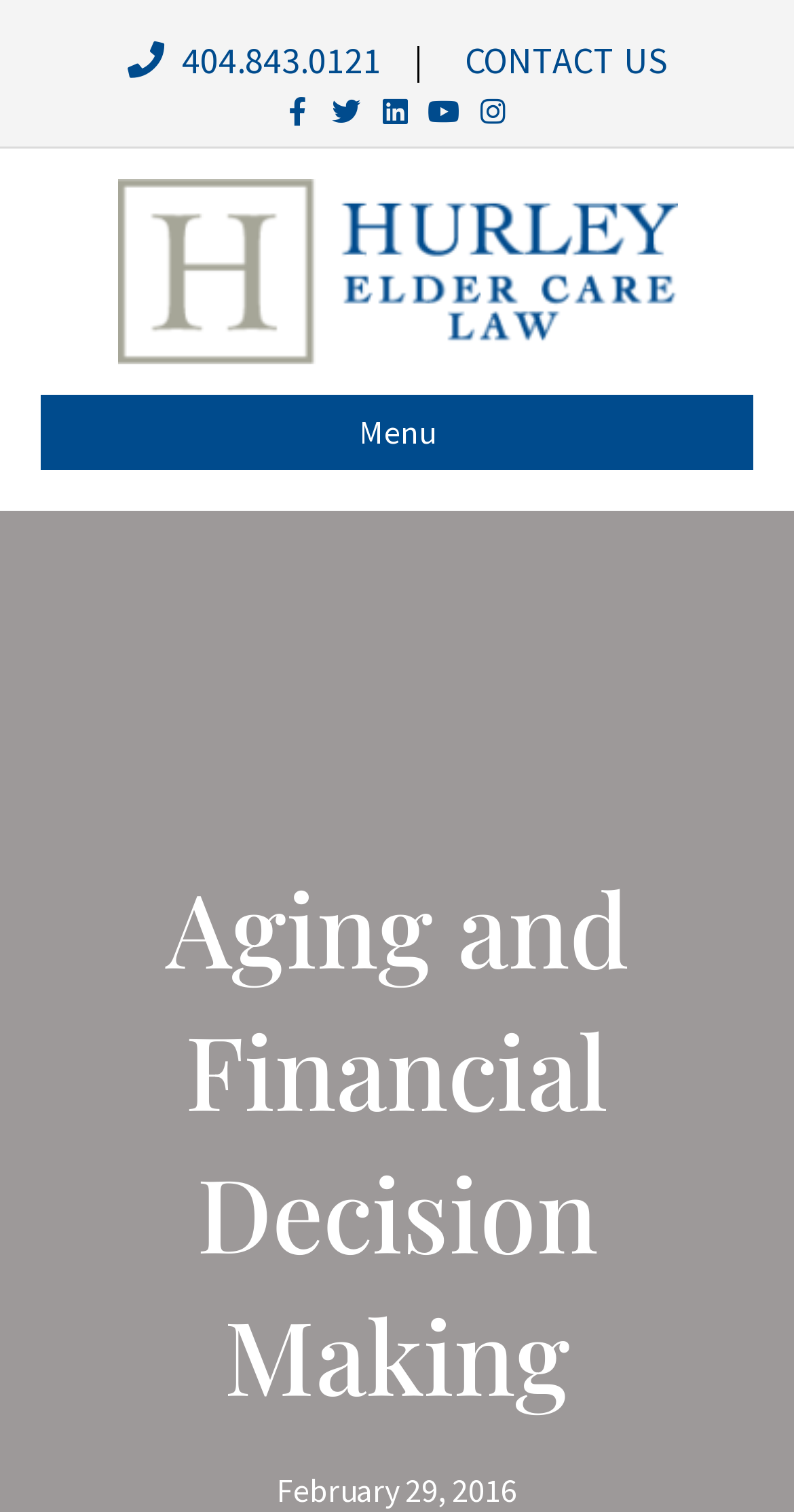Provide a brief response in the form of a single word or phrase:
What is the type of menu in the header?

Navigation menu